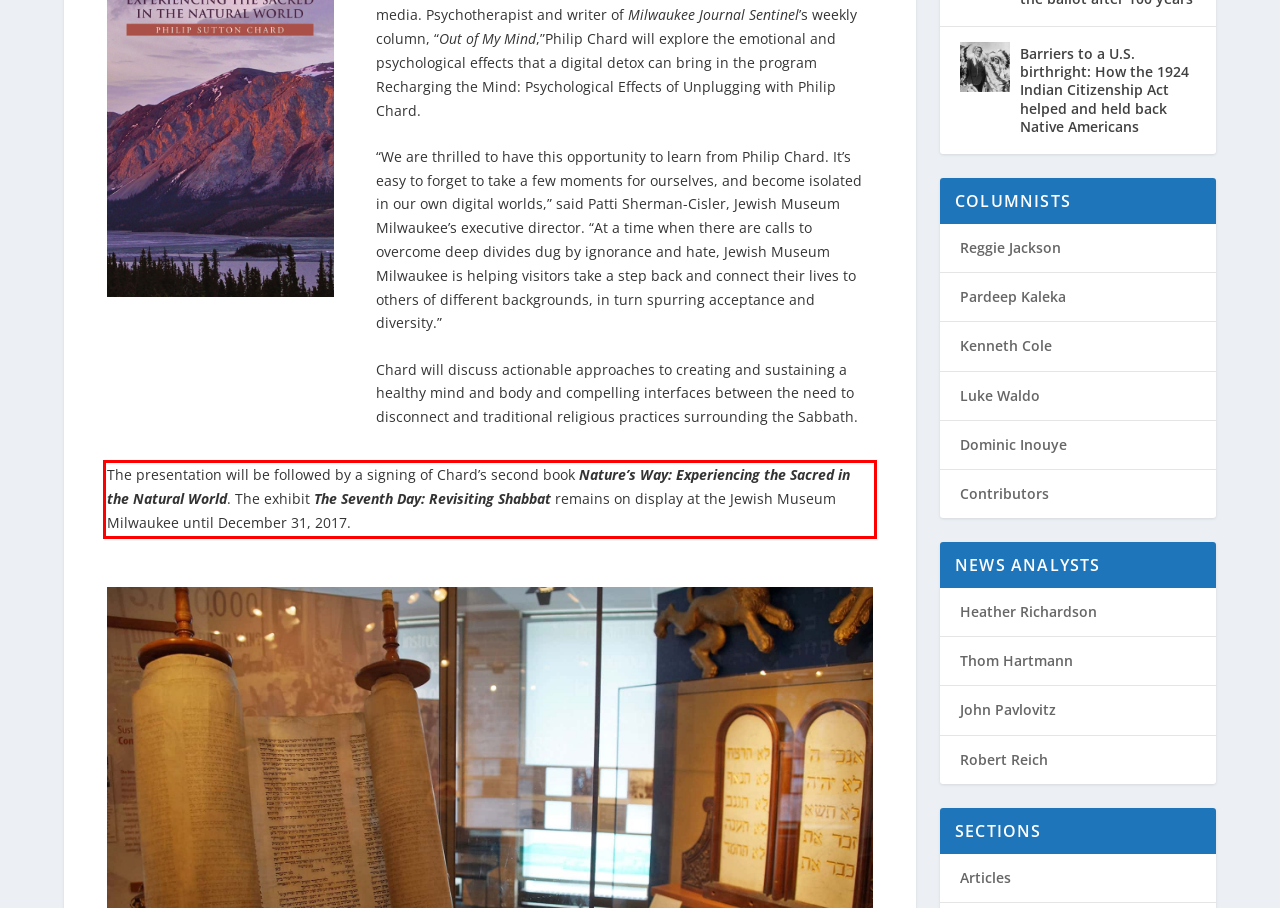Please examine the screenshot of the webpage and read the text present within the red rectangle bounding box.

The presentation will be followed by a signing of Chard’s second book Nature’s Way: Experiencing the Sacred in the Natural World. The exhibit The Seventh Day: Revisiting Shabbat remains on display at the Jewish Museum Milwaukee until December 31, 2017.